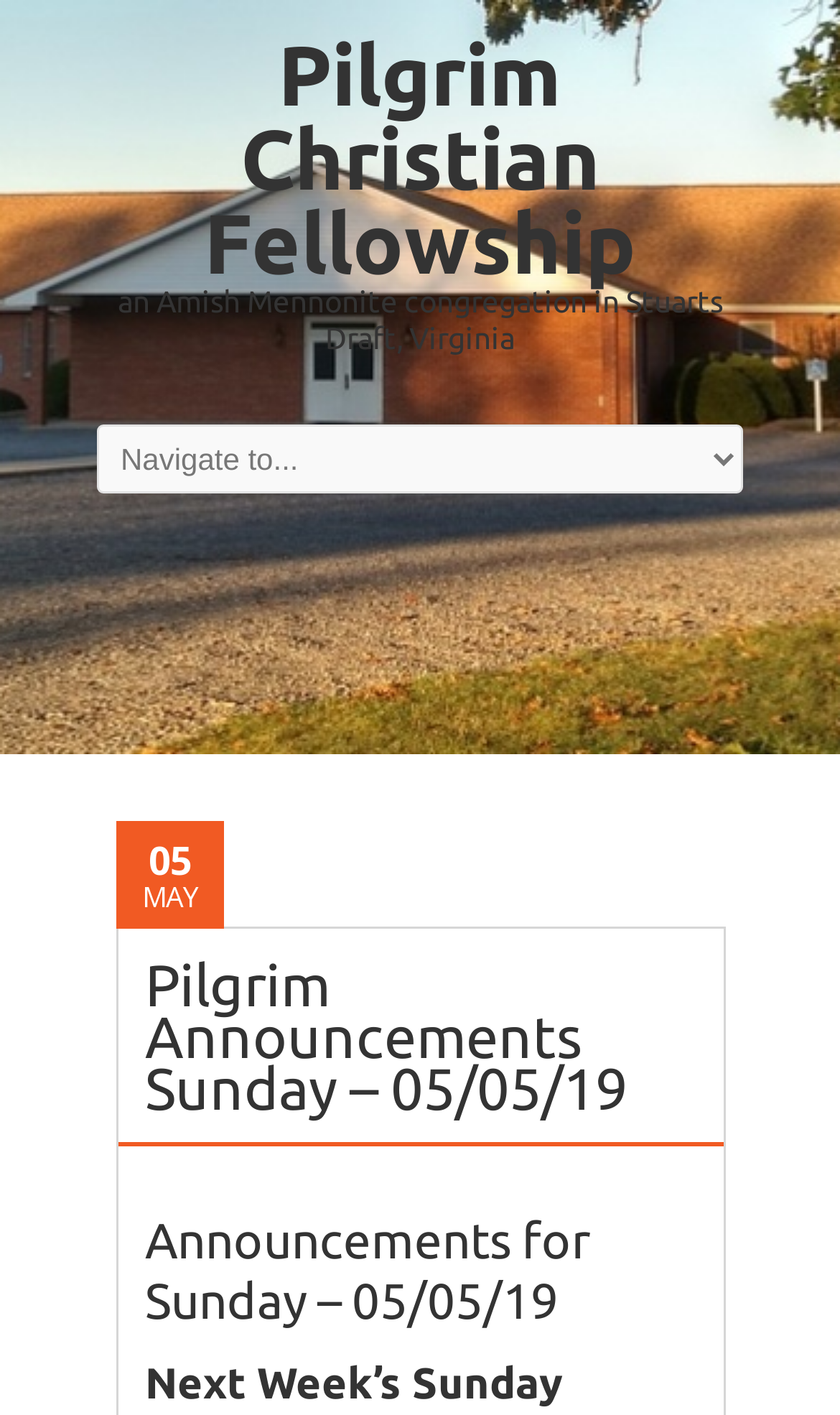What is the name of the congregation?
Look at the webpage screenshot and answer the question with a detailed explanation.

The name of the congregation can be found in the link at the top of the page, which reads 'Pilgrim Christian Fellowship an Amish Mennonite congregation in Stuarts Draft, Virginia'. The first part of this text is the name of the congregation.